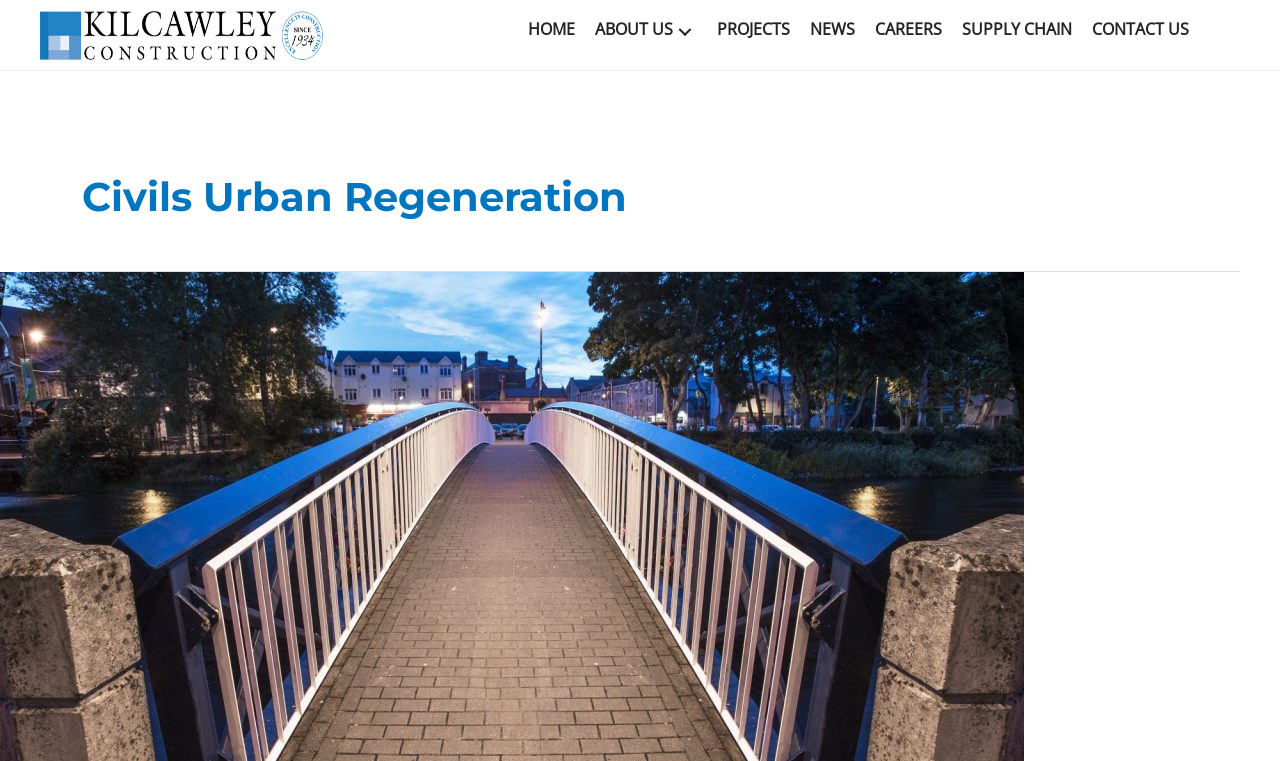Please identify the bounding box coordinates of the element's region that should be clicked to execute the following instruction: "go to home page". The bounding box coordinates must be four float numbers between 0 and 1, i.e., [left, top, right, bottom].

[0.409, 0.02, 0.457, 0.065]